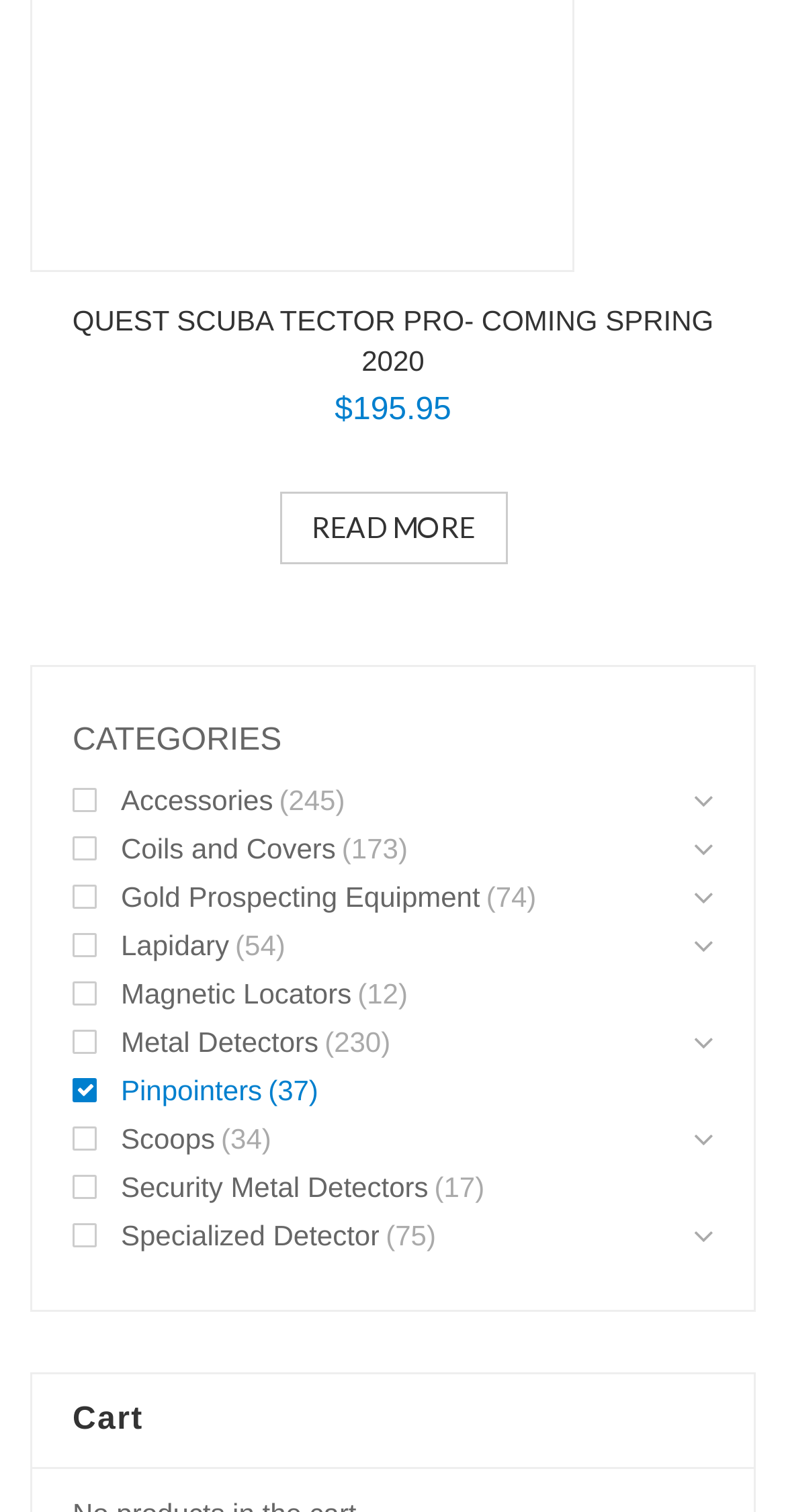Can you give a comprehensive explanation to the question given the content of the image?
What is the section at the bottom of the webpage?

The section at the bottom of the webpage is labeled as 'Cart', which suggests that it is related to the user's shopping cart.